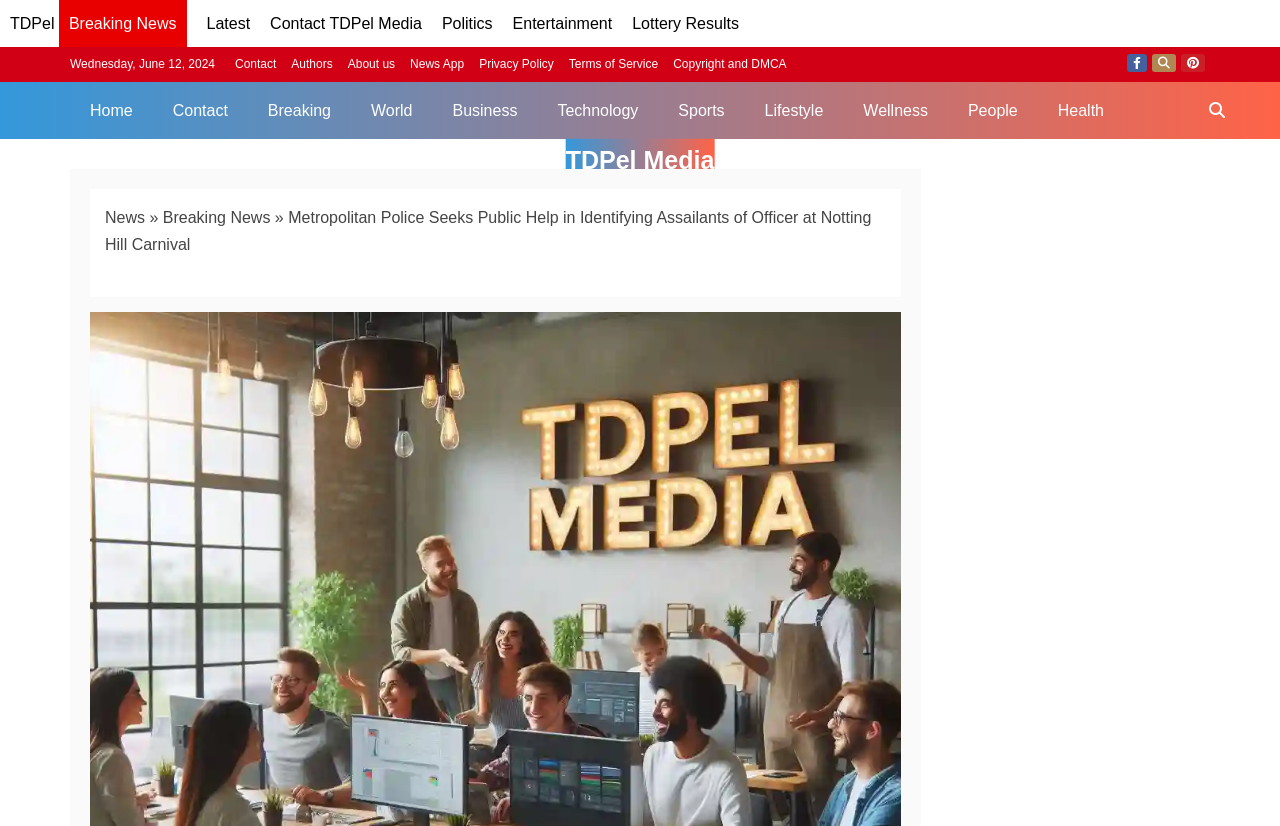What is the date displayed on the webpage?
Using the image as a reference, give an elaborate response to the question.

I found the date by looking at the StaticText element with the text 'Wednesday, June 12, 2024' which has a bounding box with coordinates [0.055, 0.069, 0.168, 0.086]. This element is likely to be a date display on the webpage.